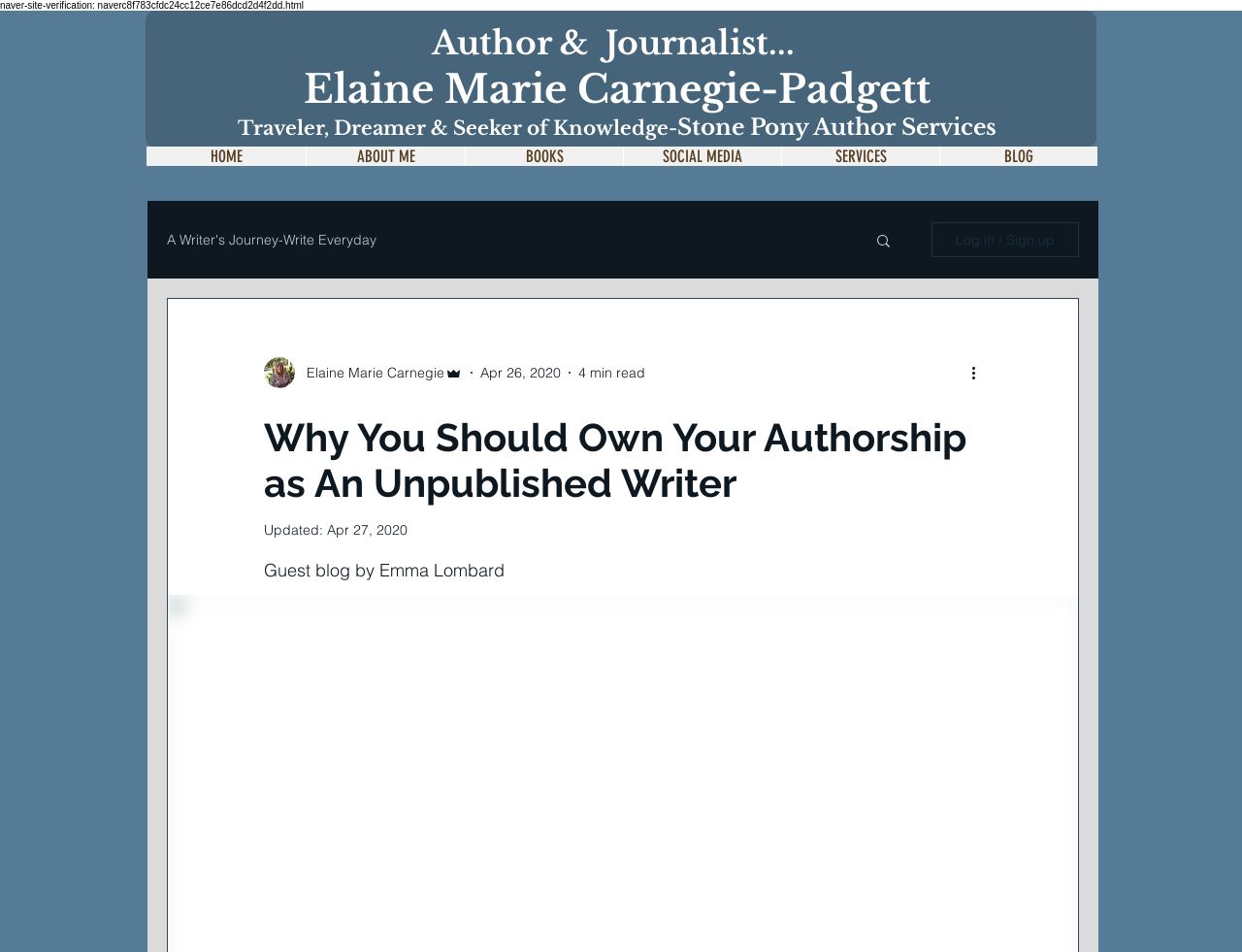Can you find and generate the webpage's heading?

Why You Should Own Your Authorship as An Unpublished Writer